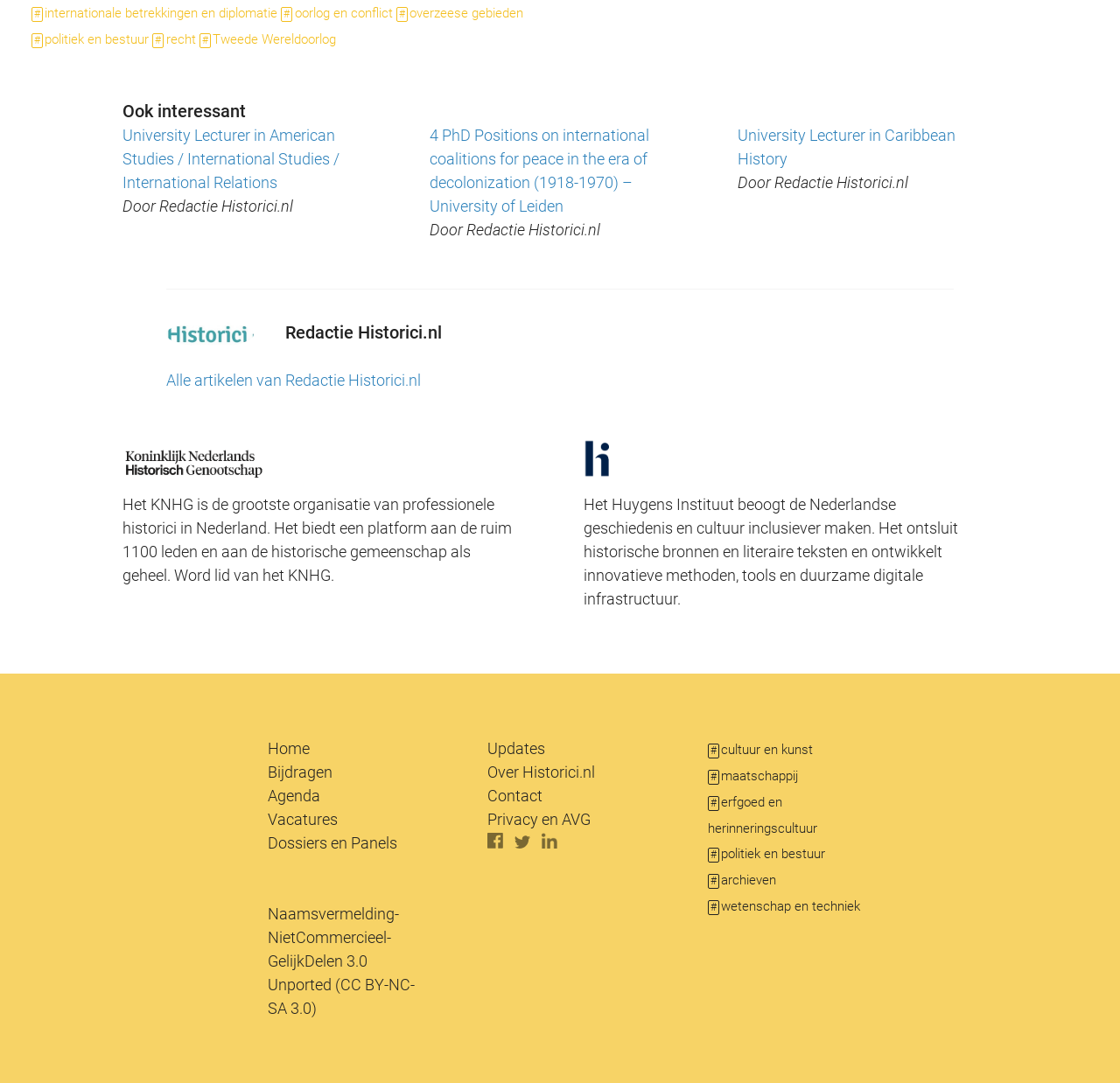Identify the bounding box coordinates of the clickable region required to complete the instruction: "Go to the Home page". The coordinates should be given as four float numbers within the range of 0 and 1, i.e., [left, top, right, bottom].

[0.239, 0.683, 0.277, 0.7]